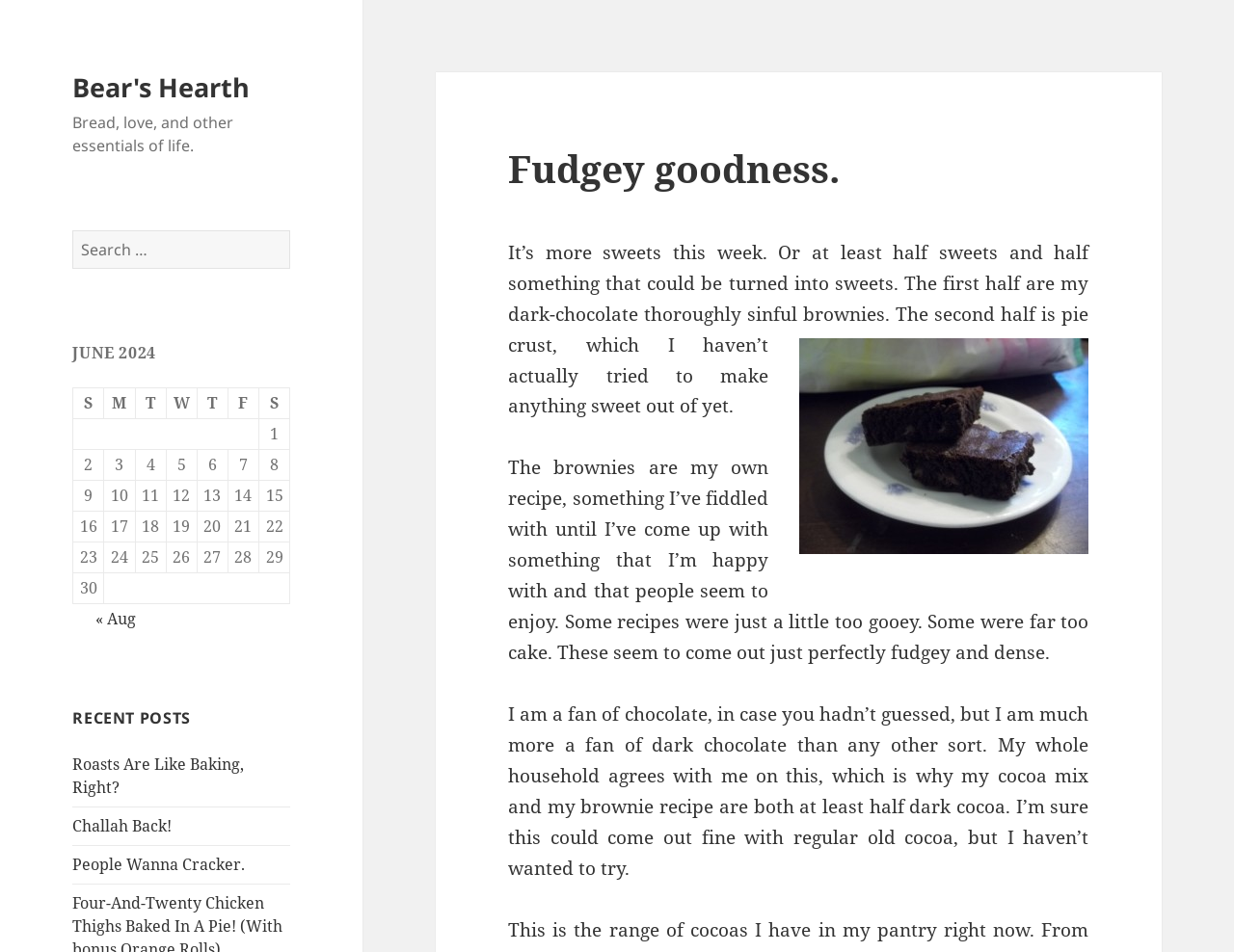Identify the bounding box of the HTML element described as: "Roasts Are Like Baking, Right?".

[0.059, 0.792, 0.198, 0.838]